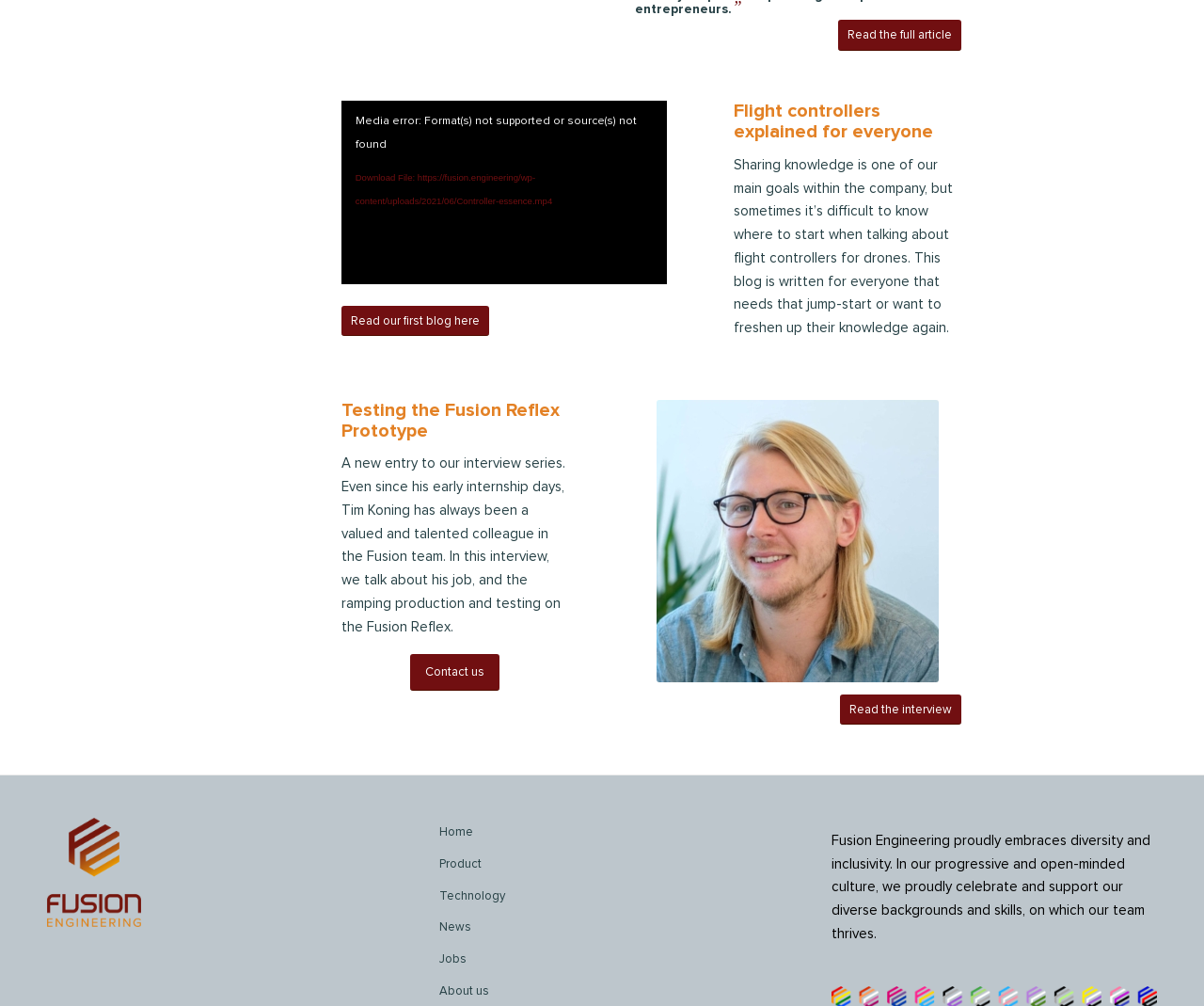What is the topic of the first blog?
Provide a detailed and extensive answer to the question.

The first blog is about flight controllers, which can be inferred from the link 'Read our first blog here' and the heading 'Flight controllers explained for everyone'.